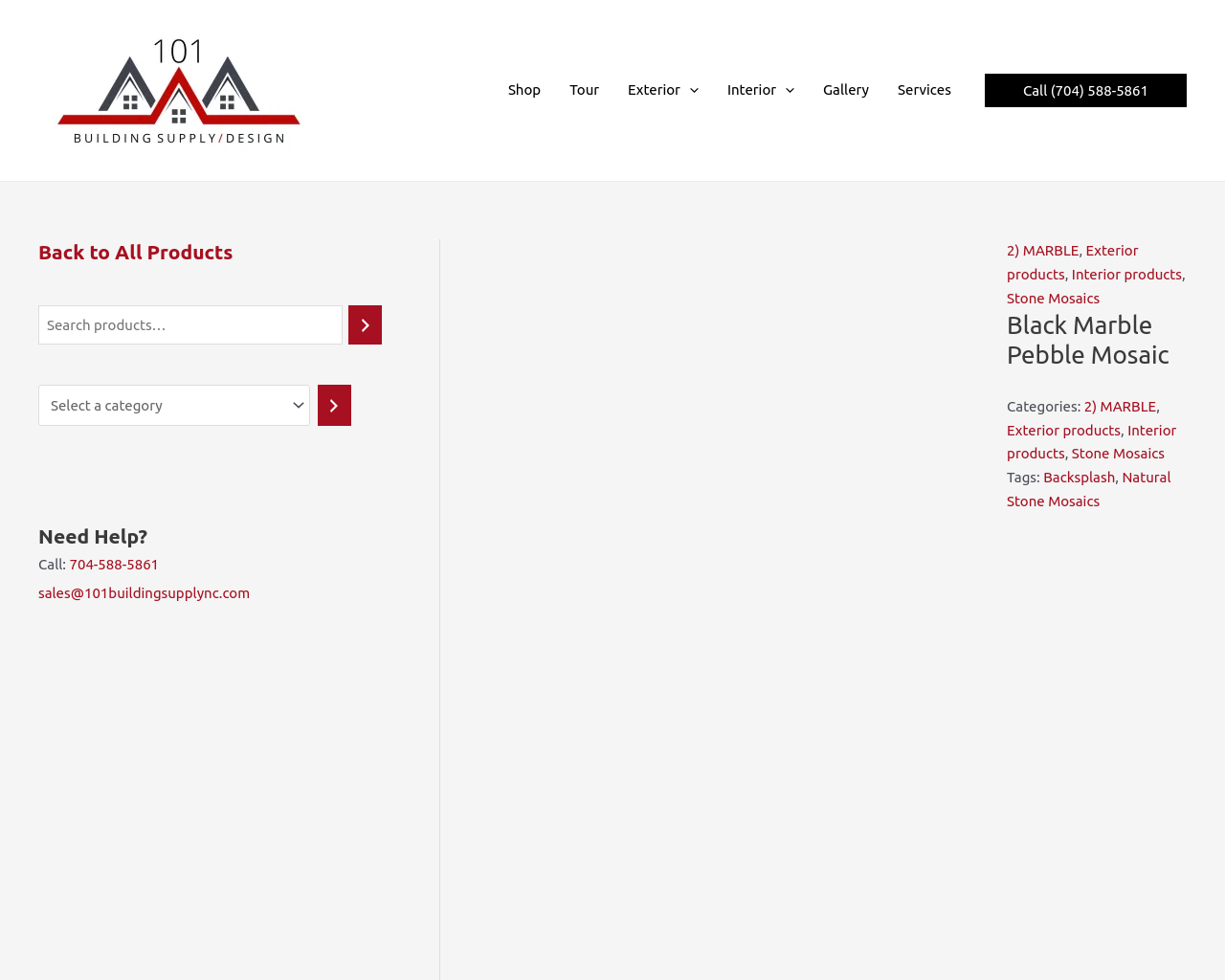Use a single word or phrase to answer the following:
What type of product is being showcased?

Black Marble Pebble Mosaic